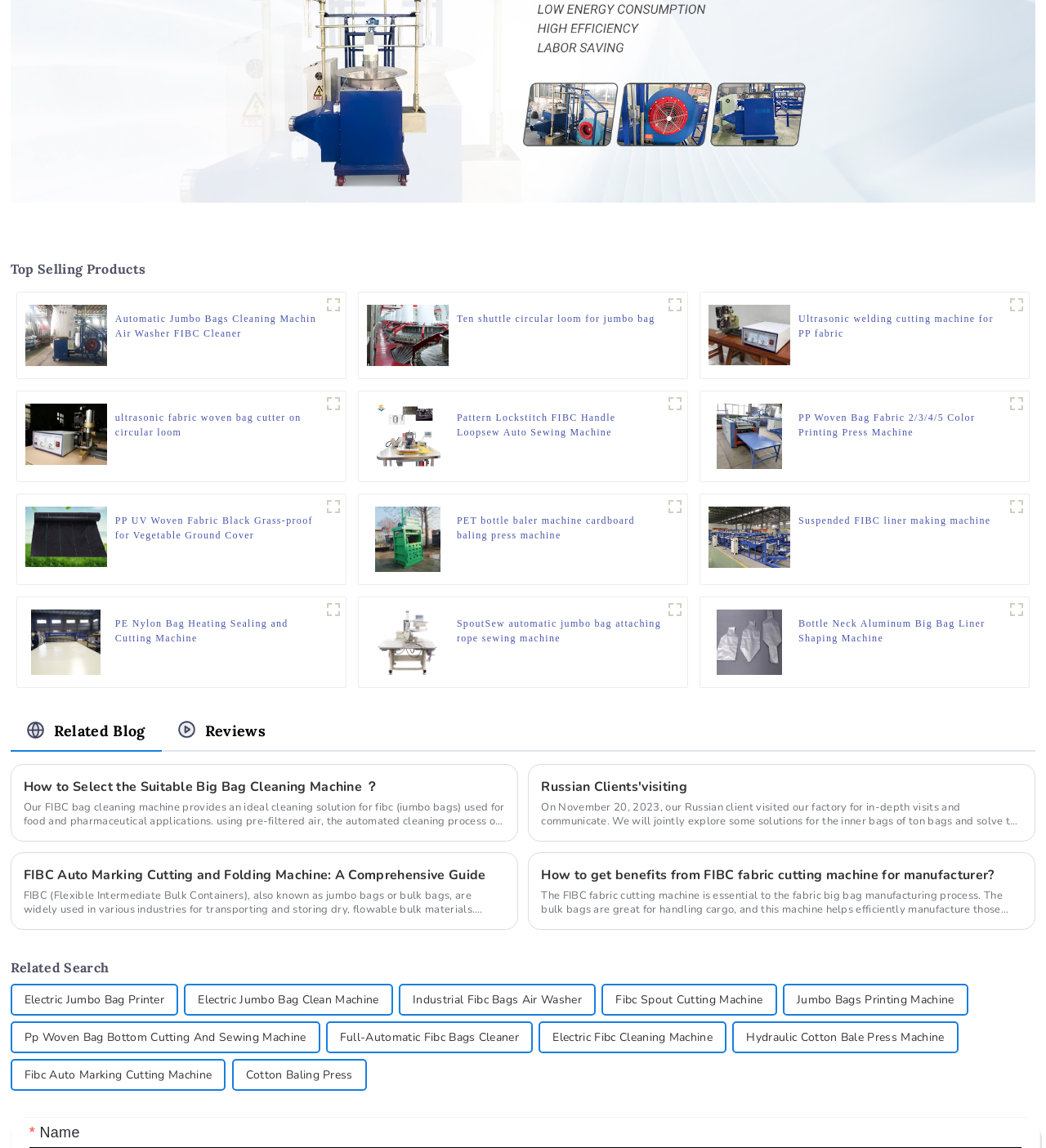What is the product shown in the first figure?
Using the image, provide a concise answer in one word or a short phrase.

Automatic Jumbo Bags Cleaning Machine